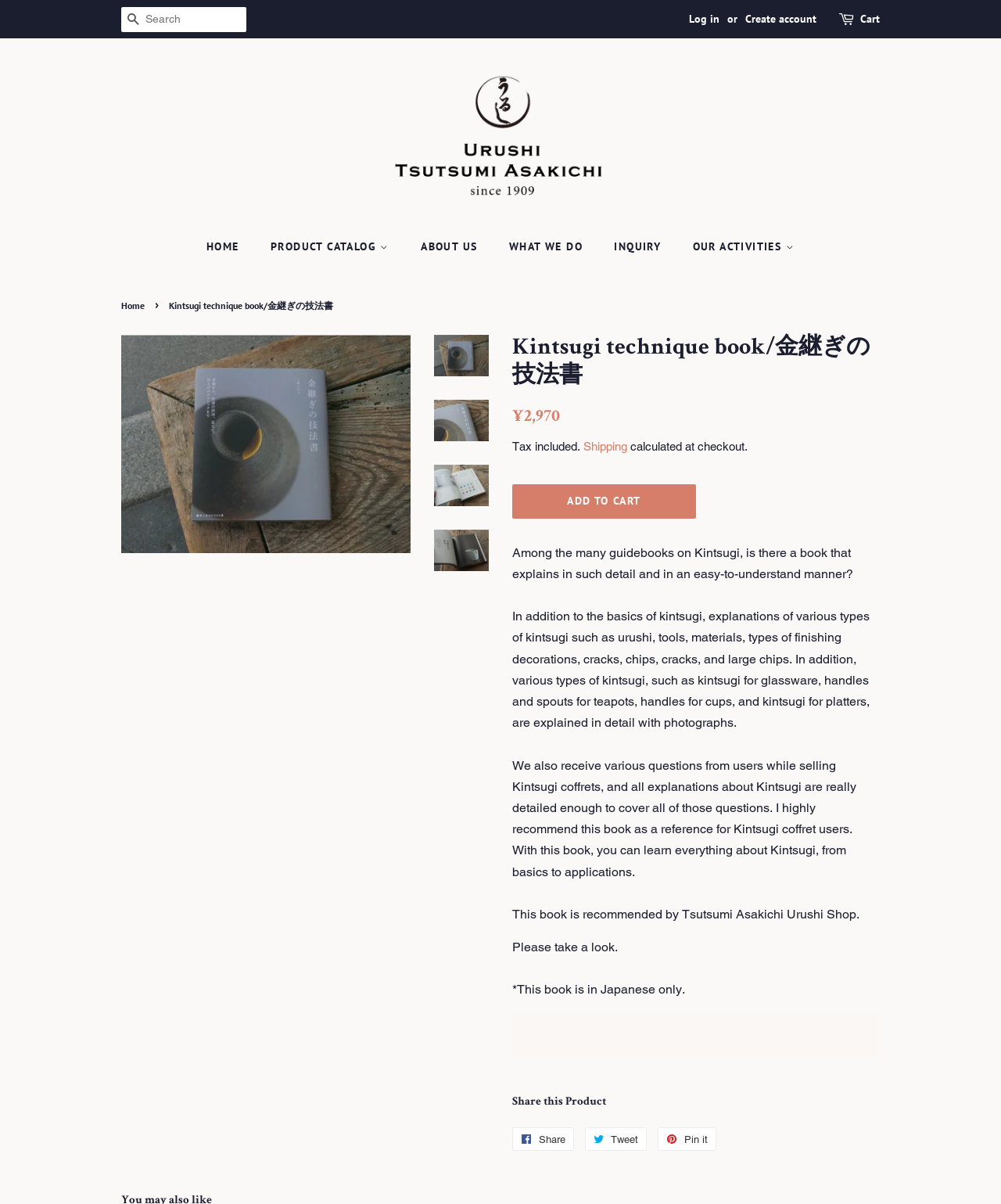Bounding box coordinates are specified in the format (top-left x, top-left y, bottom-right x, bottom-right y). All values are floating point numbers bounded between 0 and 1. Please provide the bounding box coordinate of the region this sentence describes: Company Law

None